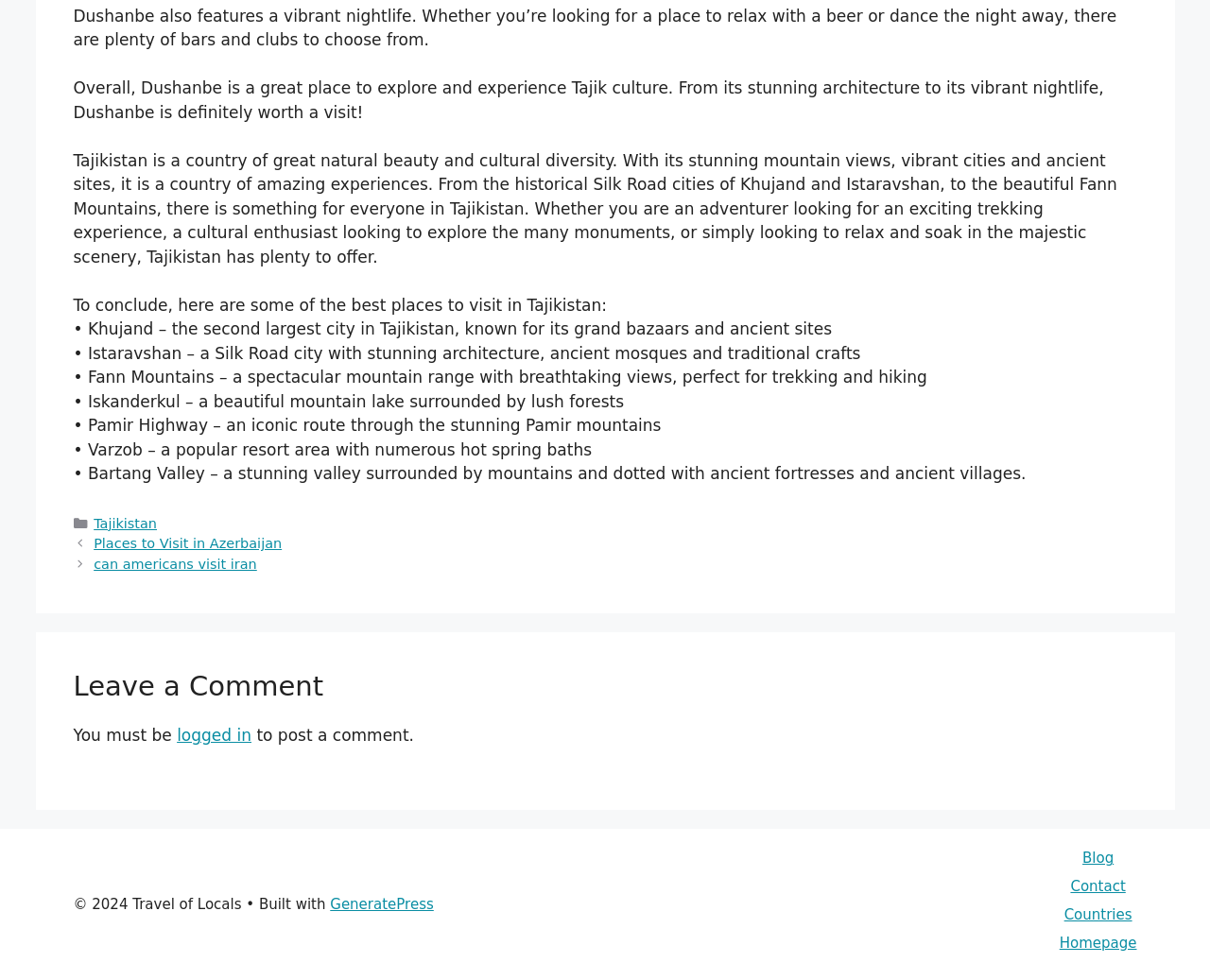Could you locate the bounding box coordinates for the section that should be clicked to accomplish this task: "Click on the 'Blog' link".

[0.895, 0.867, 0.92, 0.885]